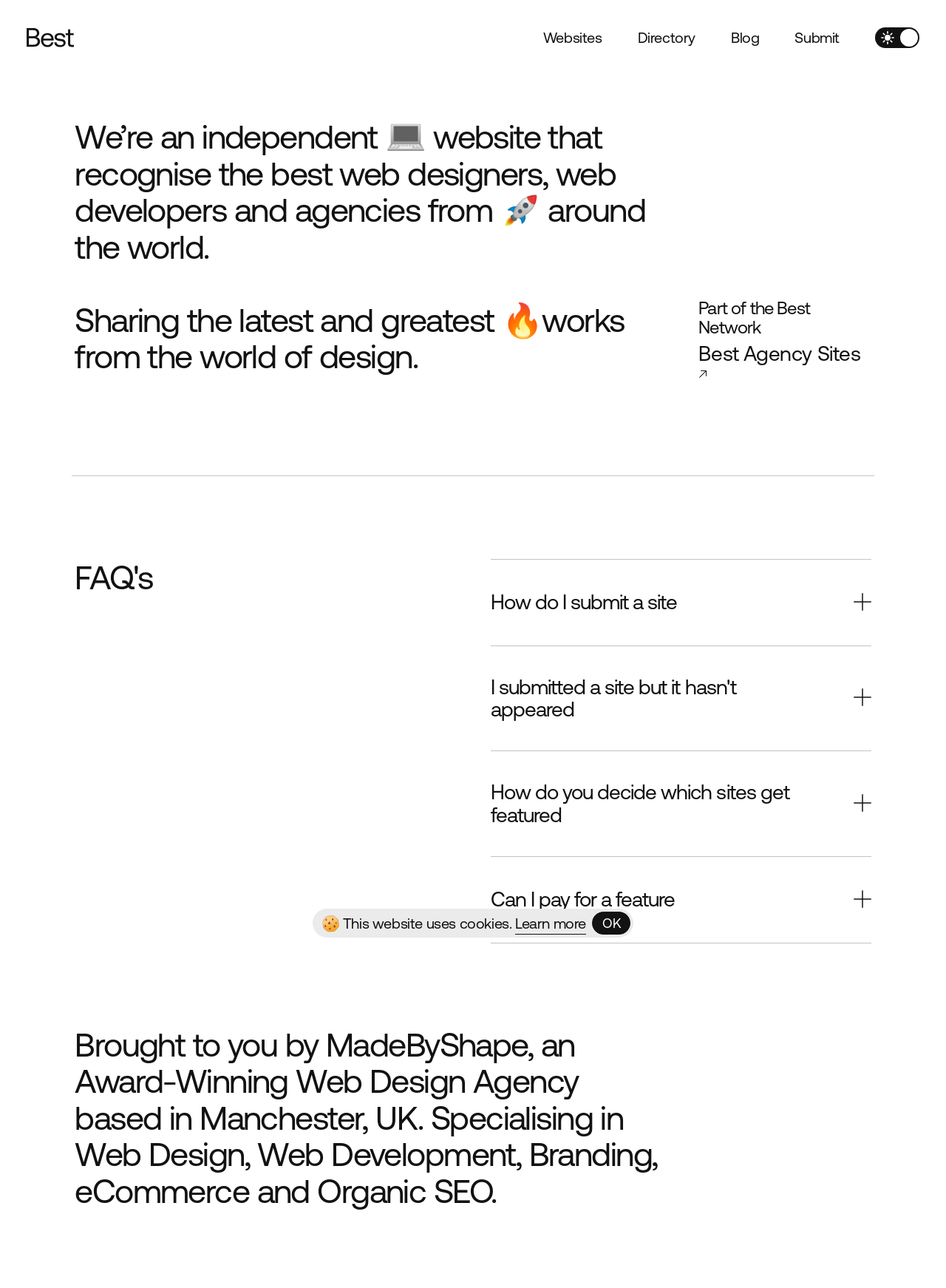Identify the bounding box for the UI element described as: "Best Agency Sites". Ensure the coordinates are four float numbers between 0 and 1, formatted as [left, top, right, bottom].

[0.739, 0.265, 0.91, 0.303]